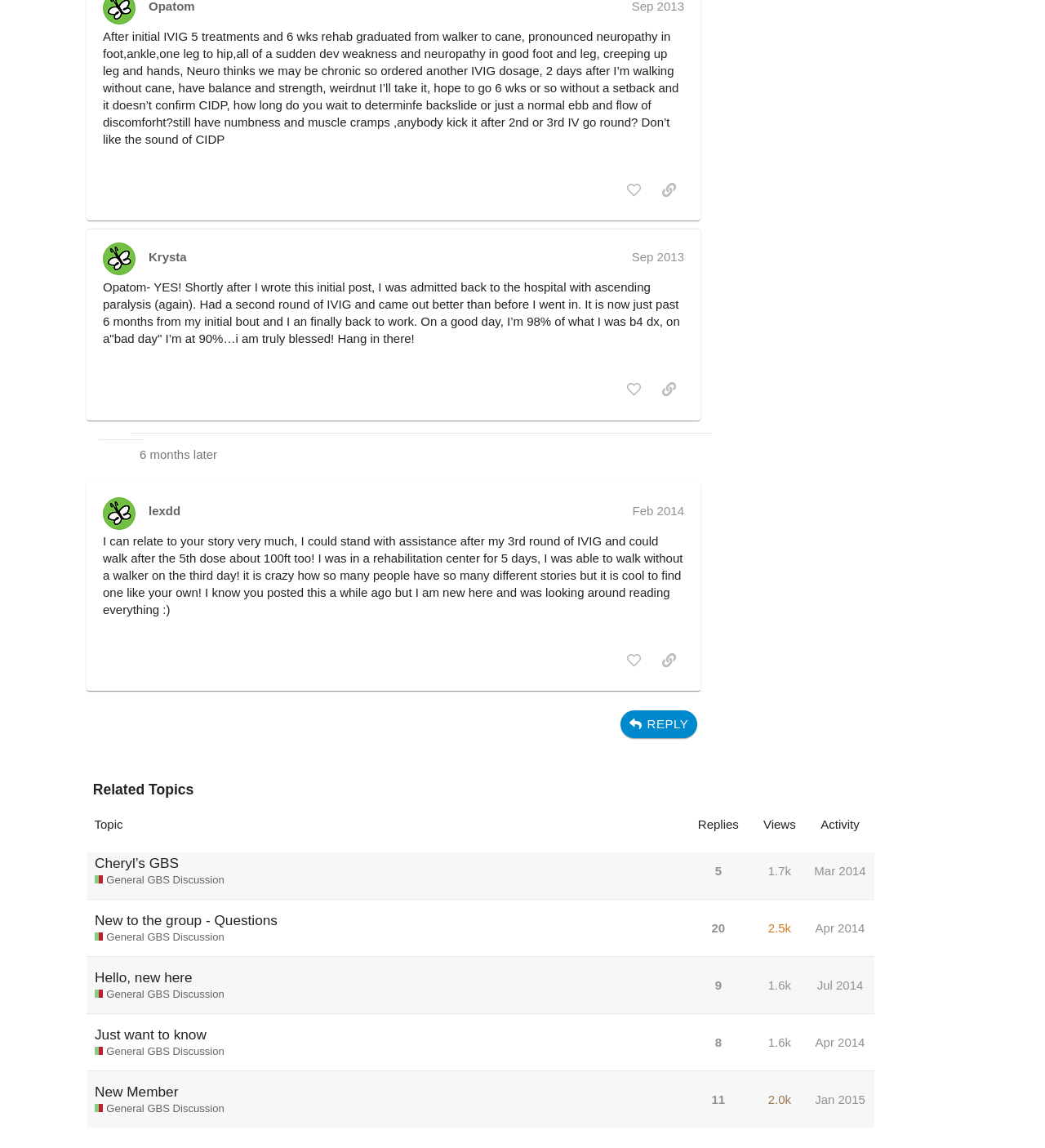Please specify the bounding box coordinates of the element that should be clicked to execute the given instruction: 'like this post'. Ensure the coordinates are four float numbers between 0 and 1, expressed as [left, top, right, bottom].

[0.592, 0.154, 0.621, 0.178]